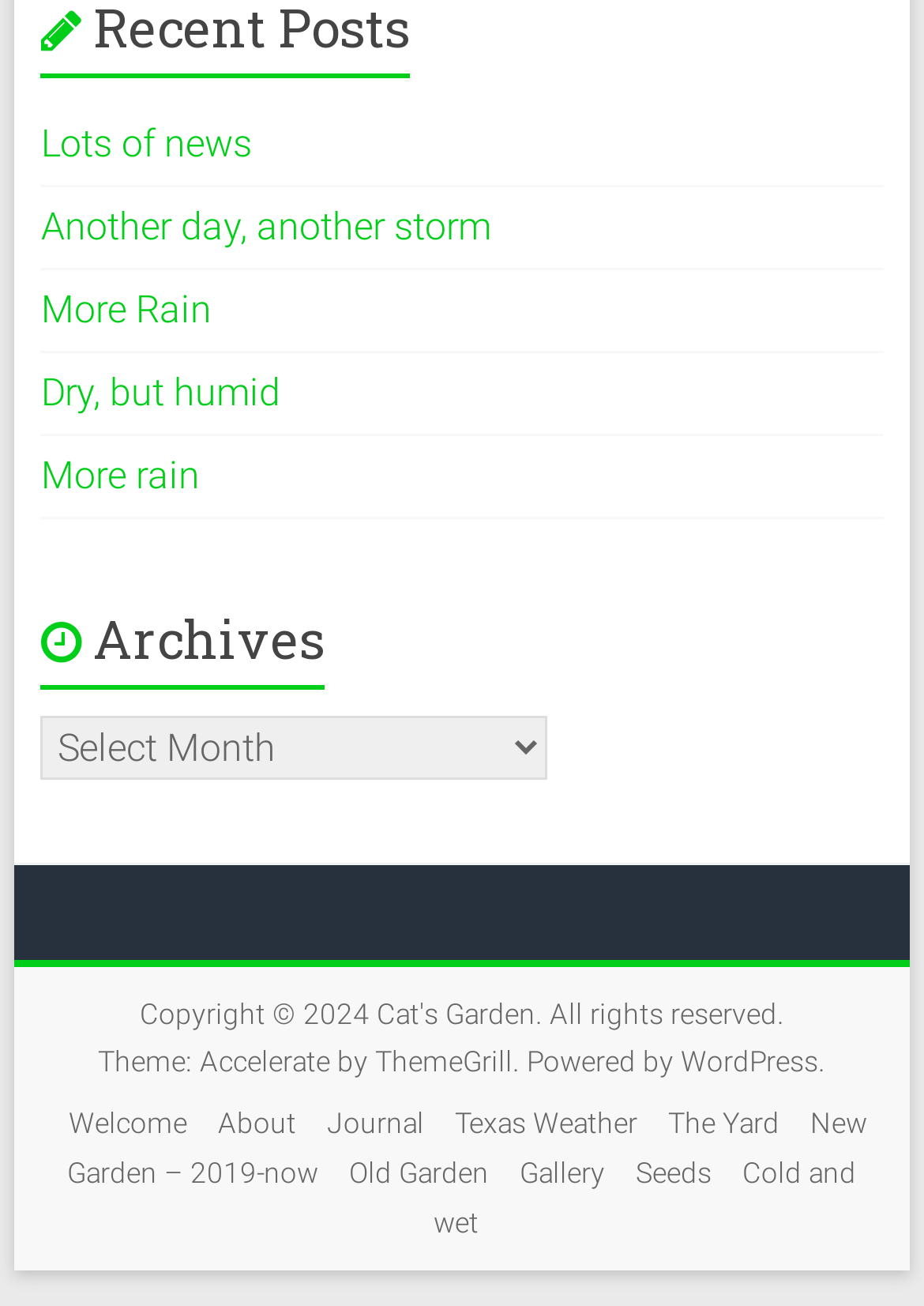Please determine the bounding box coordinates of the area that needs to be clicked to complete this task: 'Browse android app reviews'. The coordinates must be four float numbers between 0 and 1, formatted as [left, top, right, bottom].

None